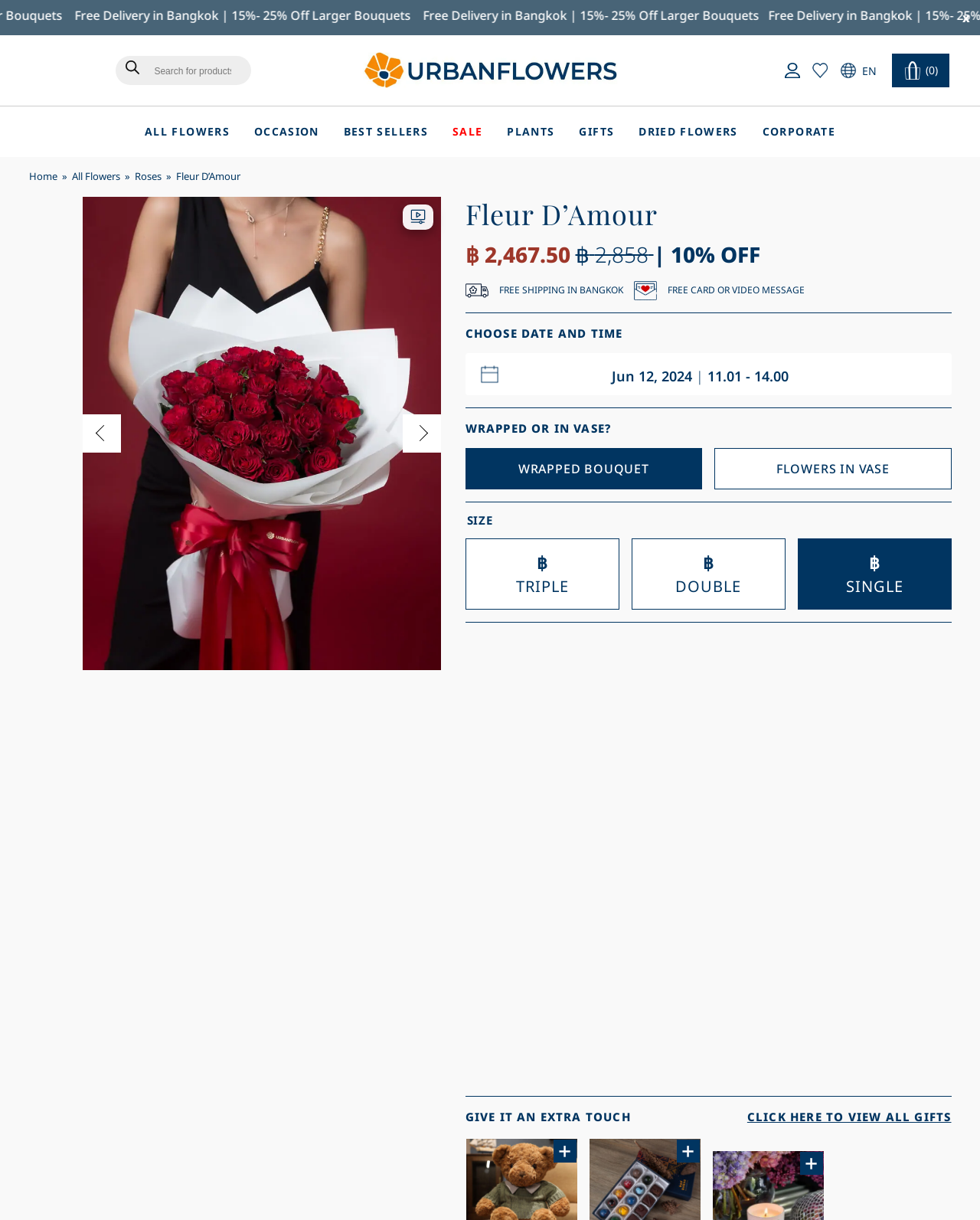Please provide a detailed answer to the question below based on the screenshot: 
What is the original price of the bouquet?

I found the answer by looking at the emphasis element with the content '2,858' which is located next to the static text element with the content '฿'.